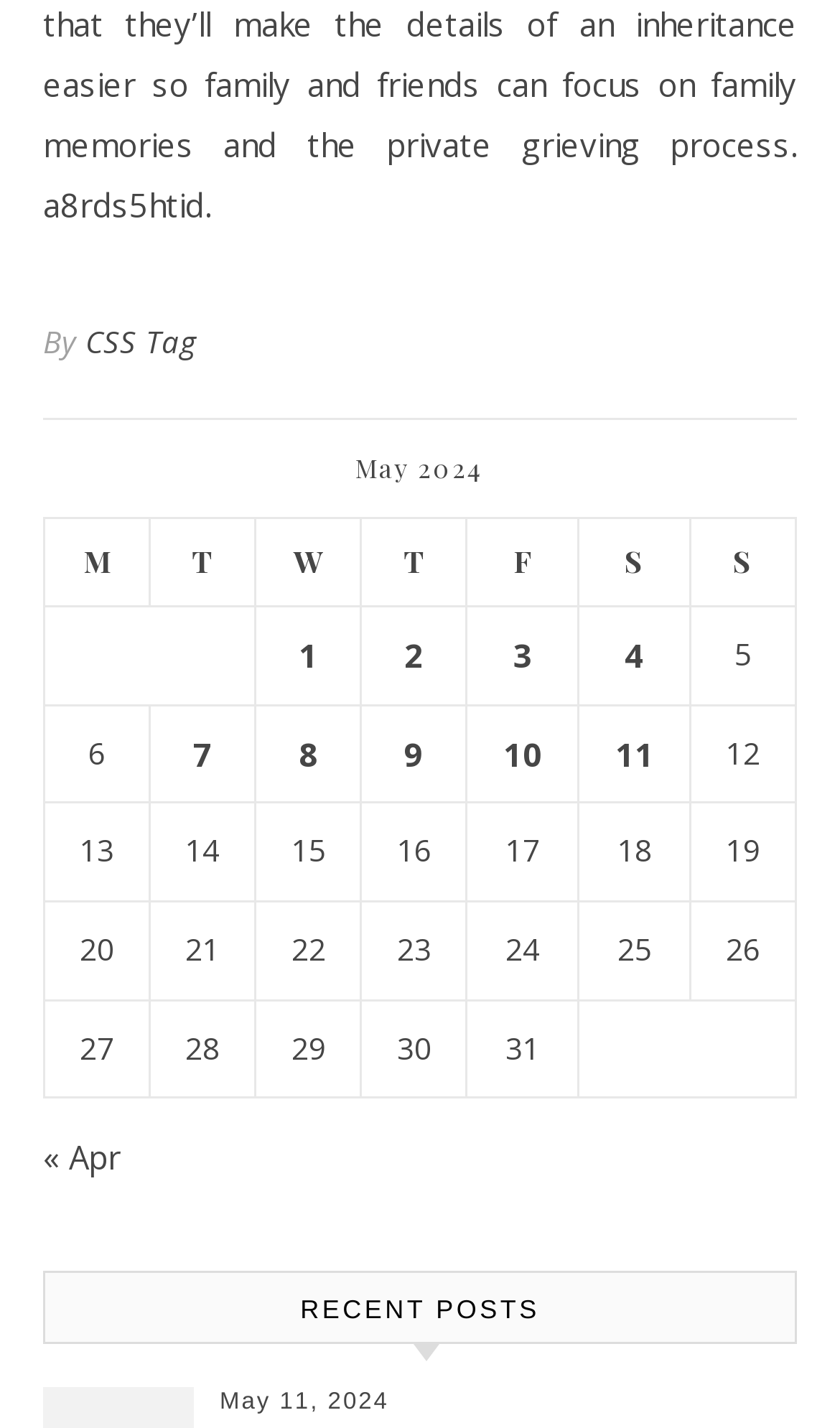What is the title of the section below the table?
Examine the image and give a concise answer in one word or a short phrase.

RECENT POSTS